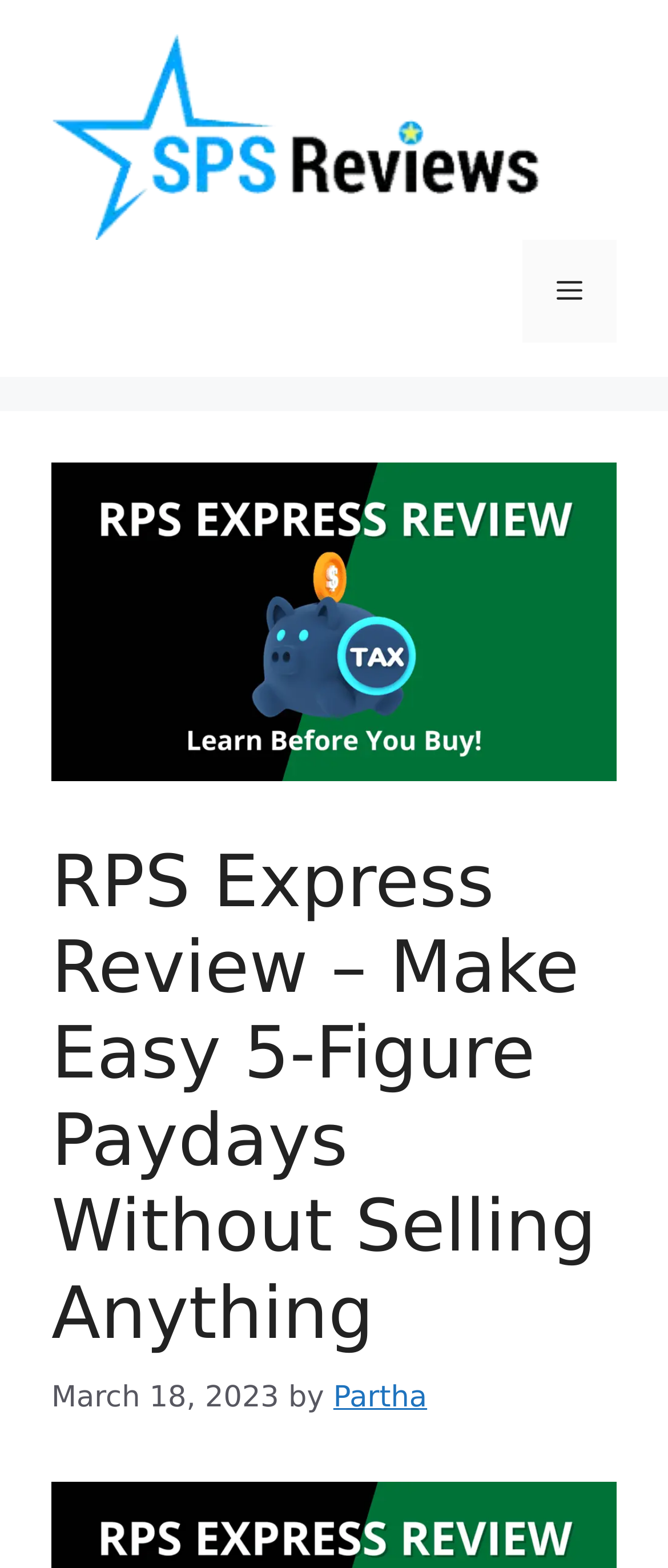Please give a succinct answer using a single word or phrase:
What is the product being reviewed?

RPS Express